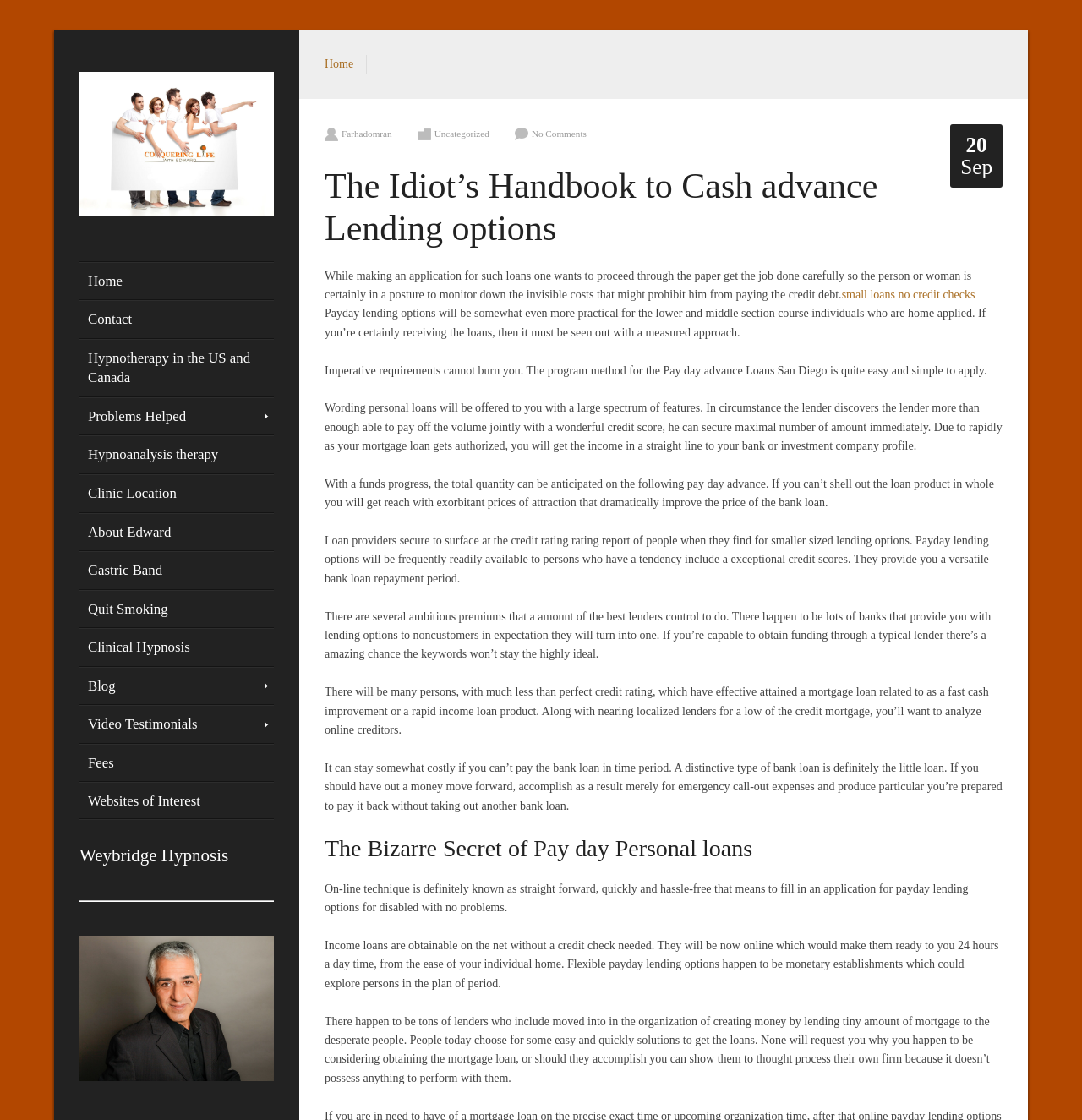Find the bounding box coordinates of the element to click in order to complete the given instruction: "Click the 'Contact' link."

[0.073, 0.269, 0.253, 0.302]